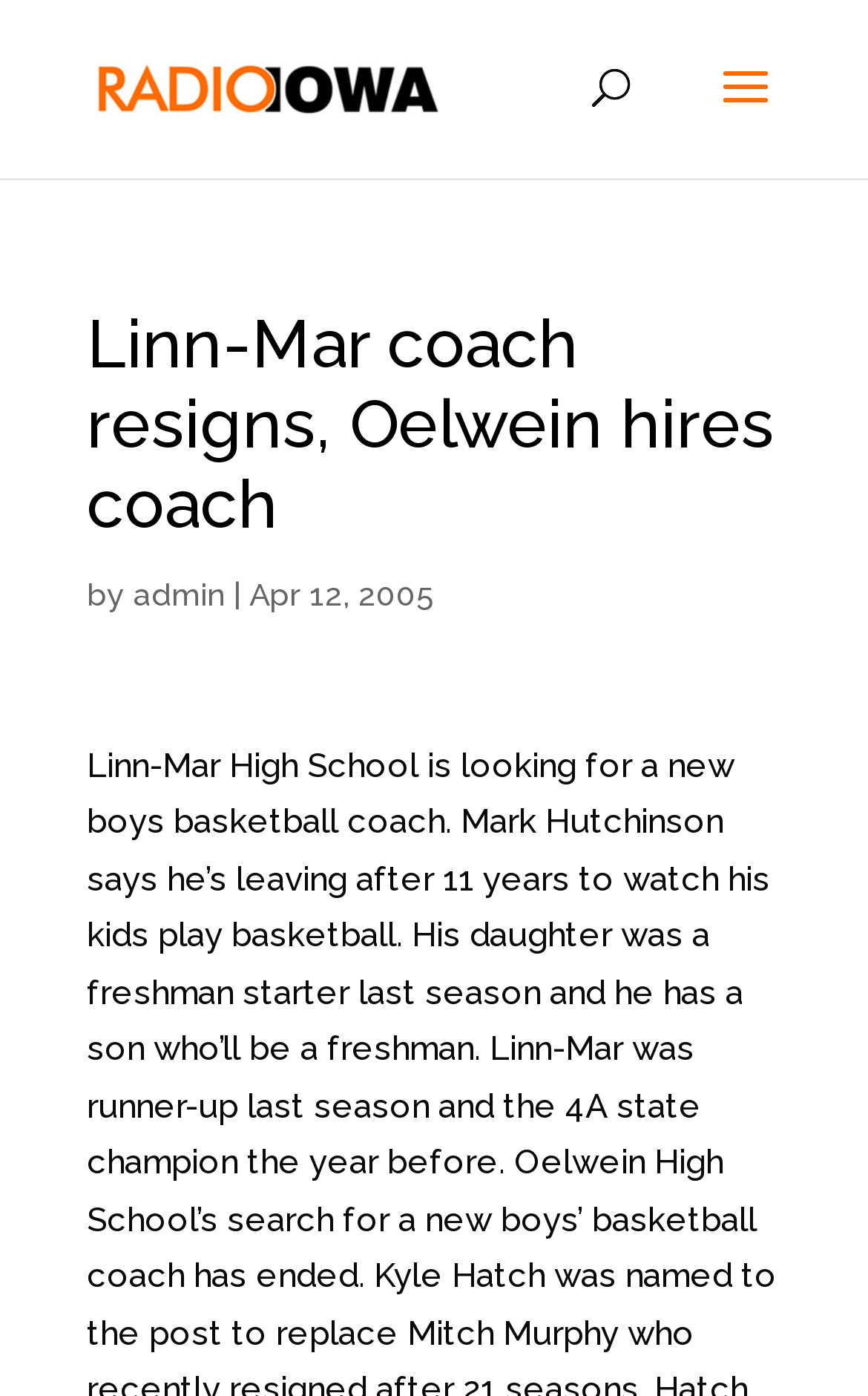Write an extensive caption that covers every aspect of the webpage.

The webpage appears to be a news article page. At the top left, there is a link to "Radio Iowa" accompanied by an image with the same name. Below this, there is a search bar that spans across the top of the page. 

The main content of the page is a news article with a heading that reads "Linn-Mar coach resigns, Oelwein hires coach". This heading is positioned near the top of the page, taking up a significant portion of the width. 

Below the heading, there is a line of text that includes the phrase "by", followed by a link to "admin", a vertical bar, and a date "Apr 12, 2005". This line of text is positioned directly below the heading and is aligned to the left. 

The article's content, as described in the meta description, discusses Linn-Mar High School's search for a new boys basketball coach, as the current coach, Mark Hutchinson, is leaving after 11 years to watch his kids play basketball. His daughter is a freshman.